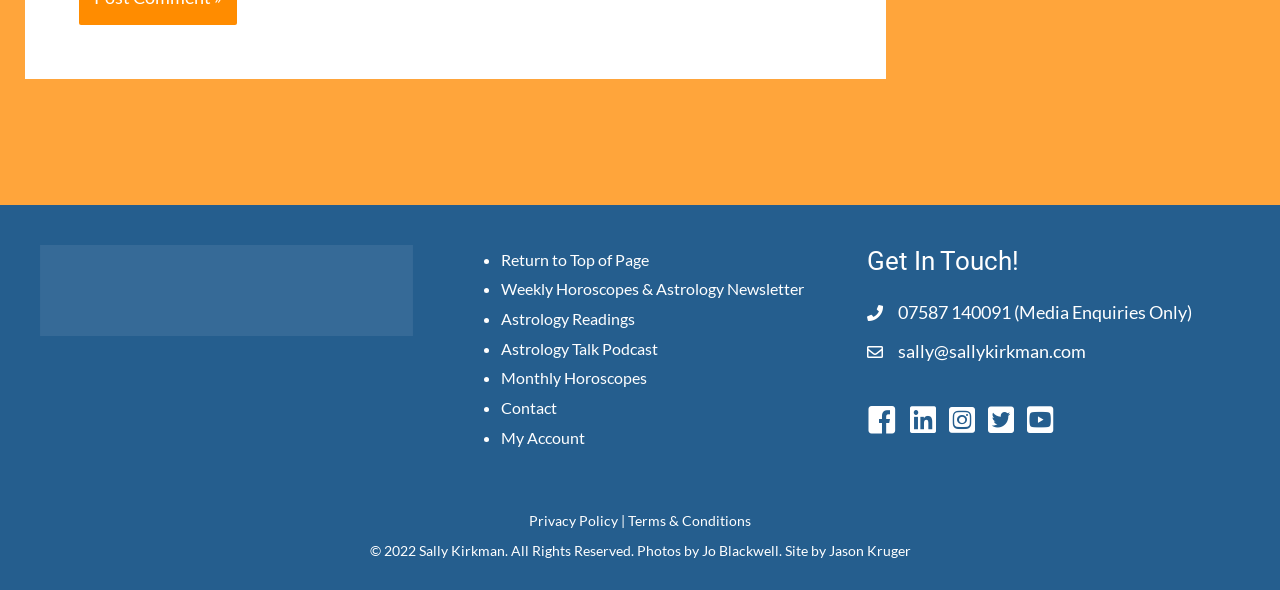Please identify the bounding box coordinates of the element that needs to be clicked to perform the following instruction: "Return to top of page".

[0.392, 0.423, 0.507, 0.455]